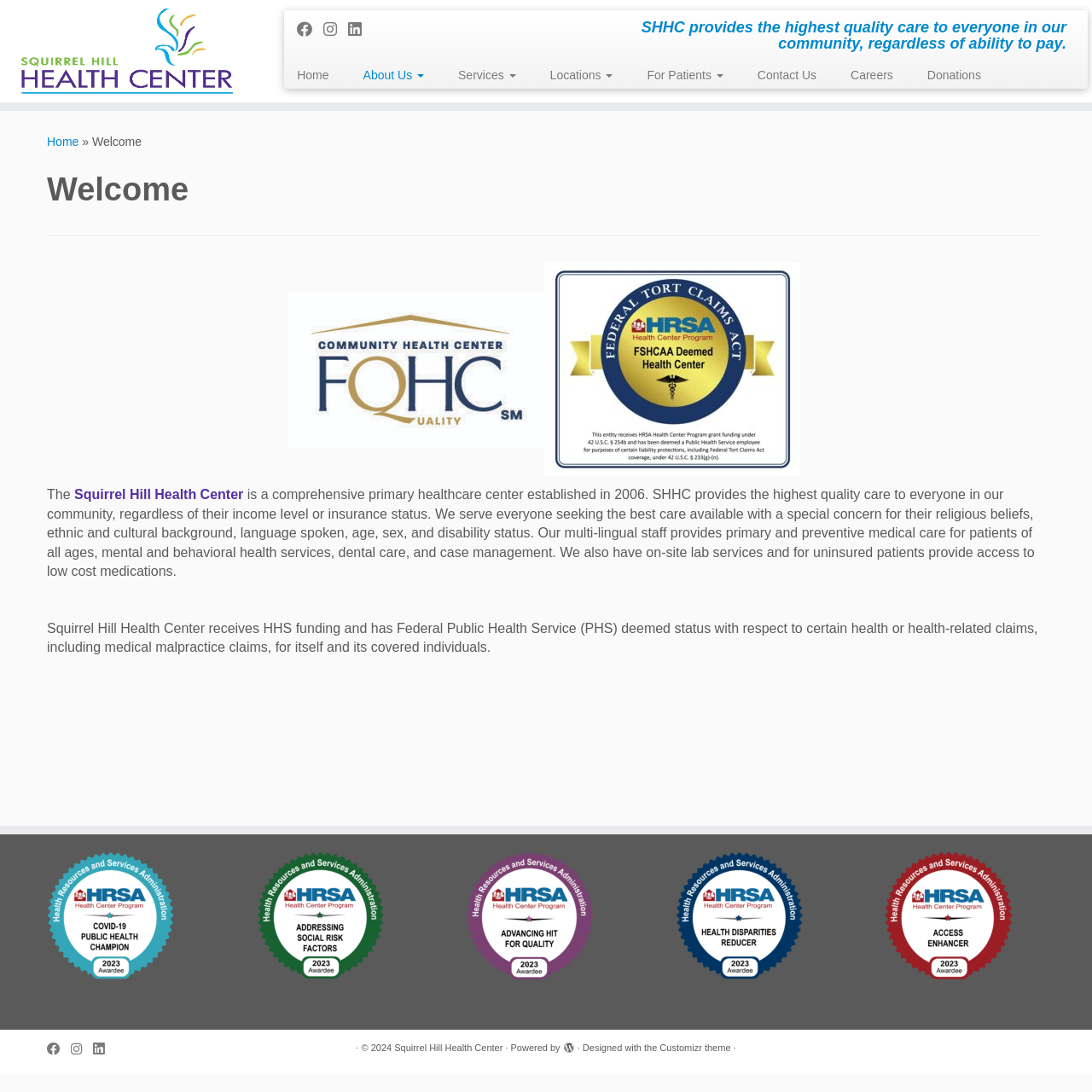Please predict the bounding box coordinates of the element's region where a click is necessary to complete the following instruction: "Follow Squirrel Hill Health Center on Facebook". The coordinates should be represented by four float numbers between 0 and 1, i.e., [left, top, right, bottom].

[0.272, 0.02, 0.296, 0.035]